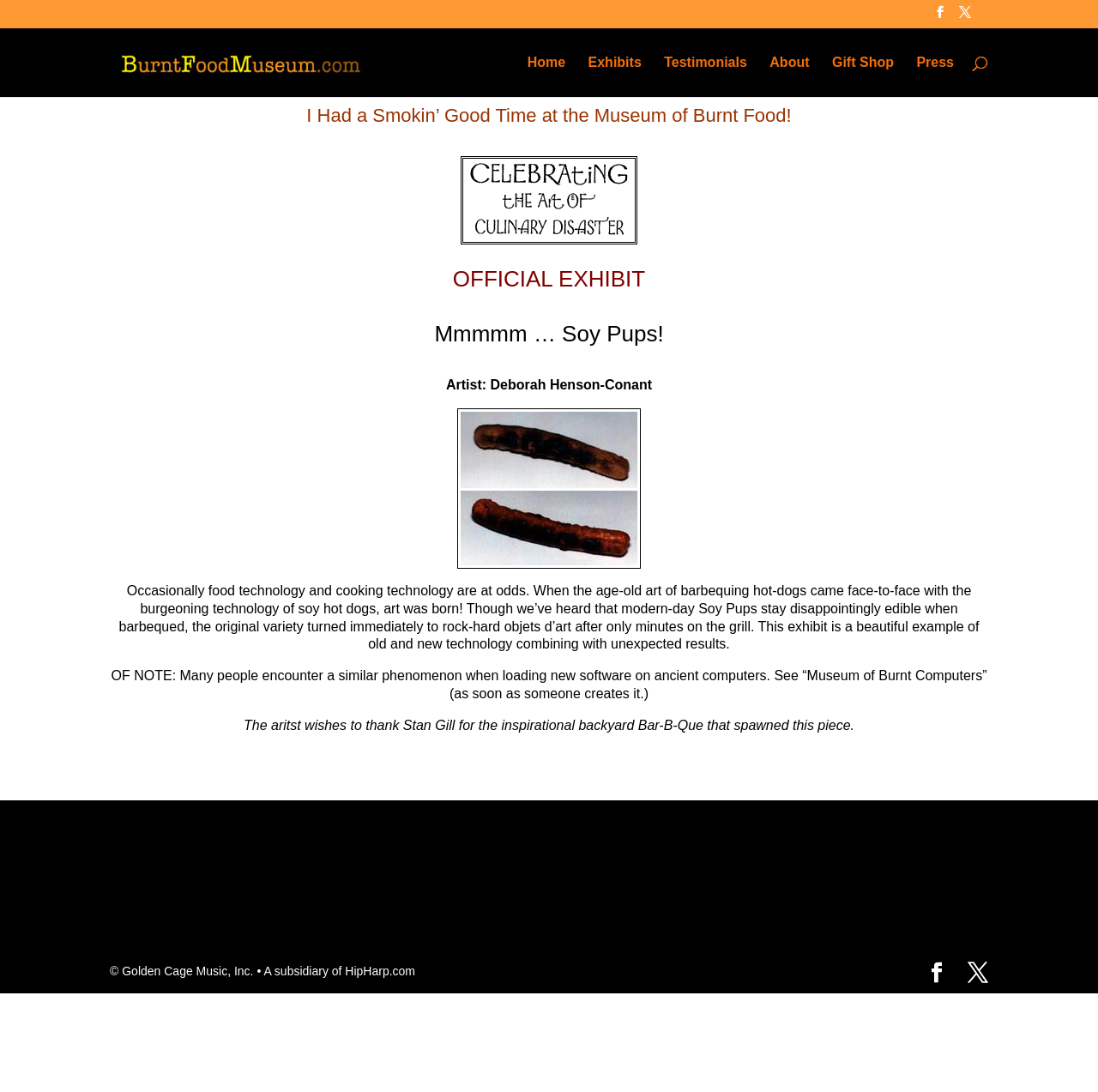Examine the image carefully and respond to the question with a detailed answer: 
What is the name of the artist?

The artist's name is mentioned in the text 'Artist: Deborah Henson-Conant' which is located below the image of the Soy Pups exhibit.